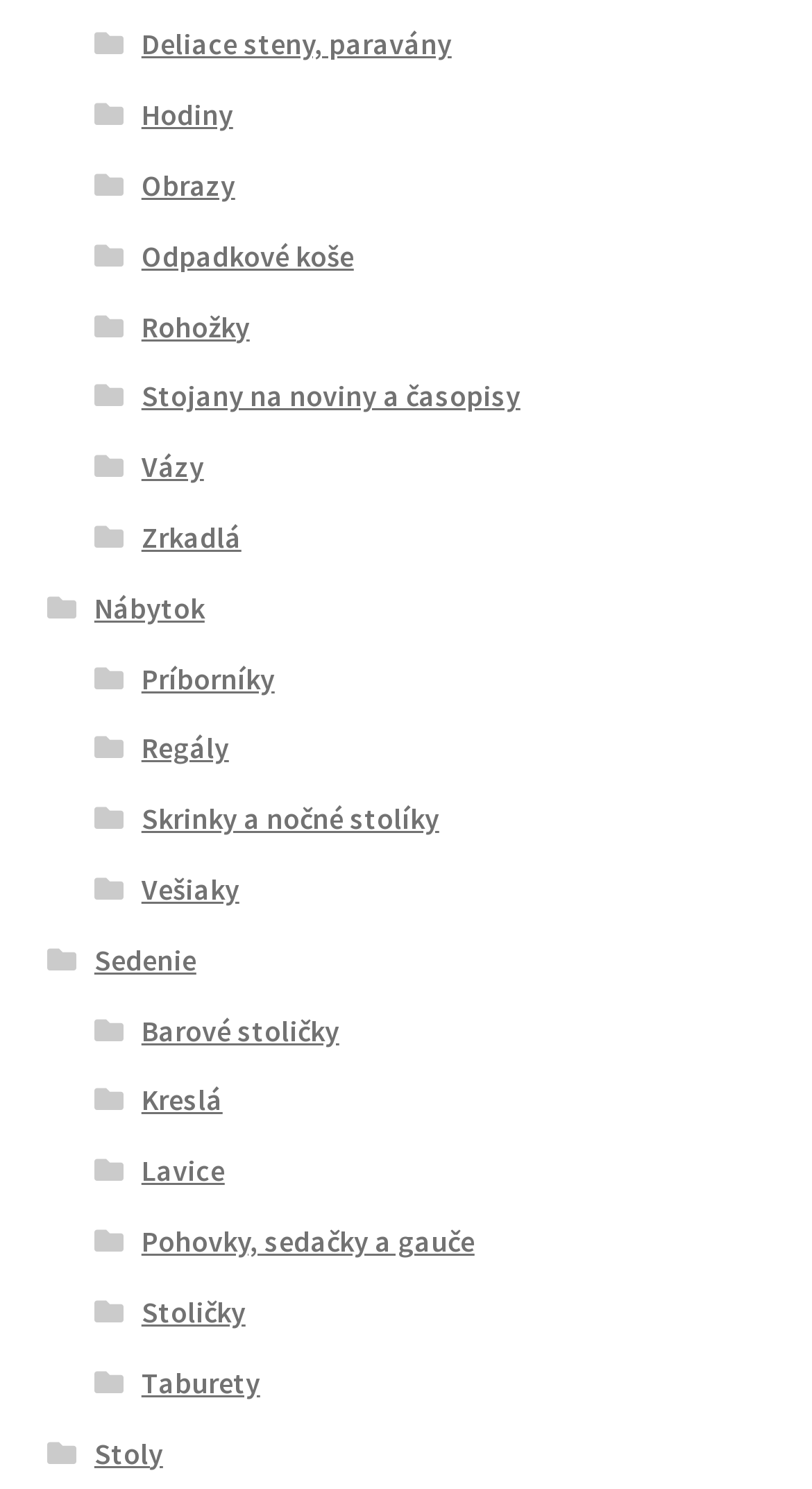Provide the bounding box coordinates of the HTML element this sentence describes: "Deliace steny, paravány".

[0.174, 0.017, 0.556, 0.042]